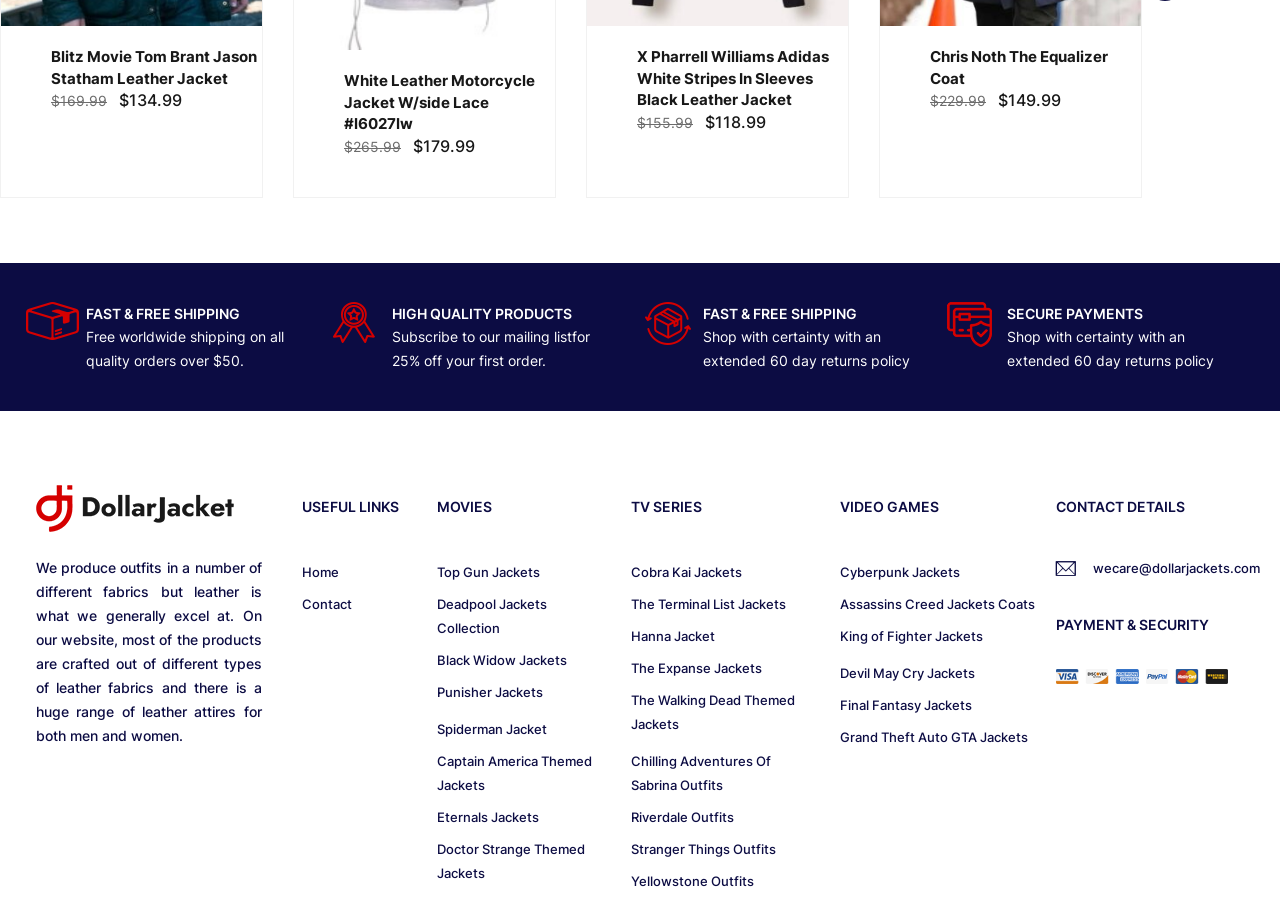Can you give a comprehensive explanation to the question given the content of the image?
What is the shipping policy of the website?

I found the shipping policy by looking at the StaticText elements that are children of the heading element with the text 'FAST & FREE SHIPPING'. The policy is stated as 'Free worldwide shipping on all quality orders over $50'.